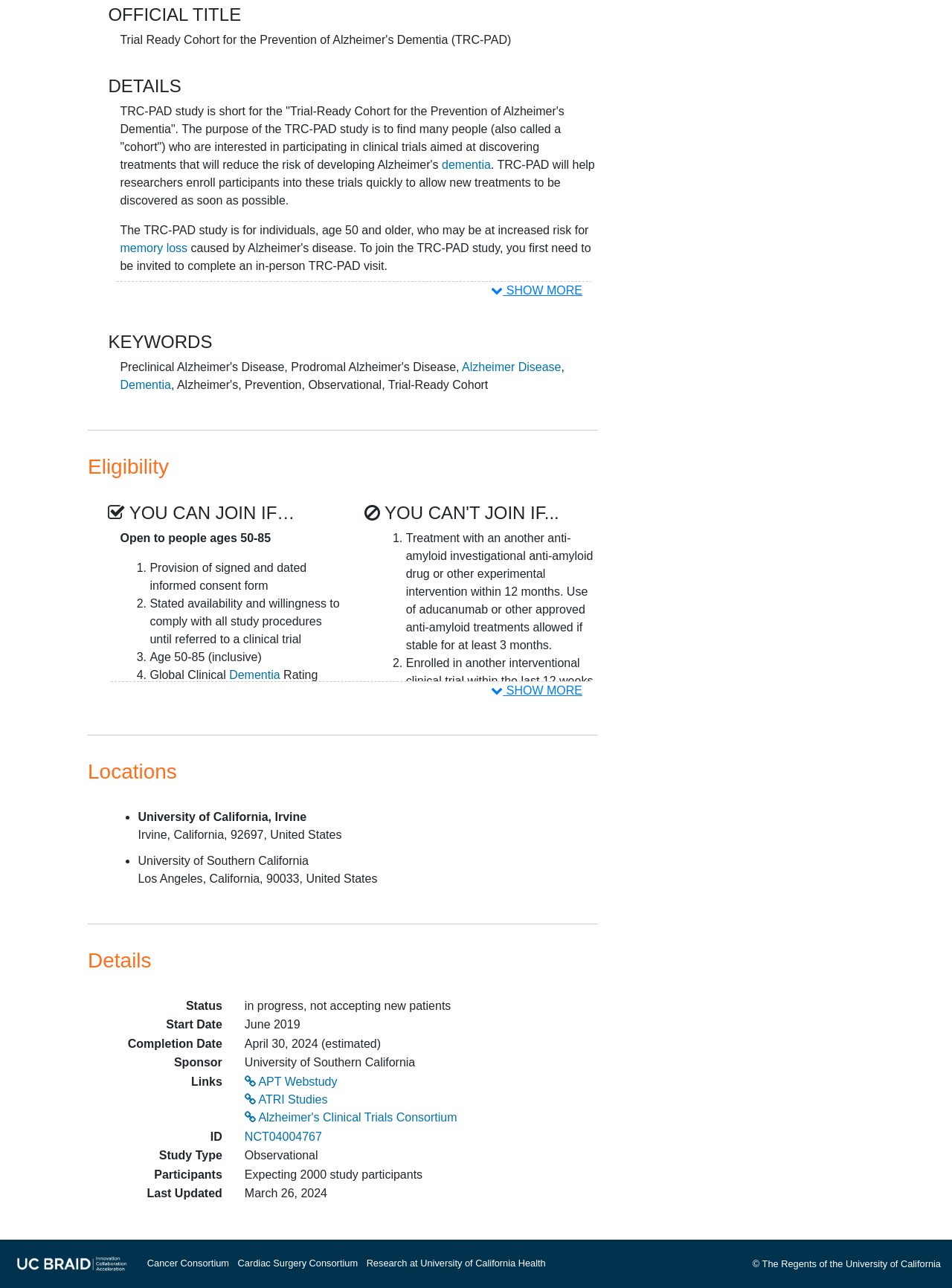Specify the bounding box coordinates of the area that needs to be clicked to achieve the following instruction: "Visit the University of California, Irvine location".

[0.145, 0.629, 0.322, 0.639]